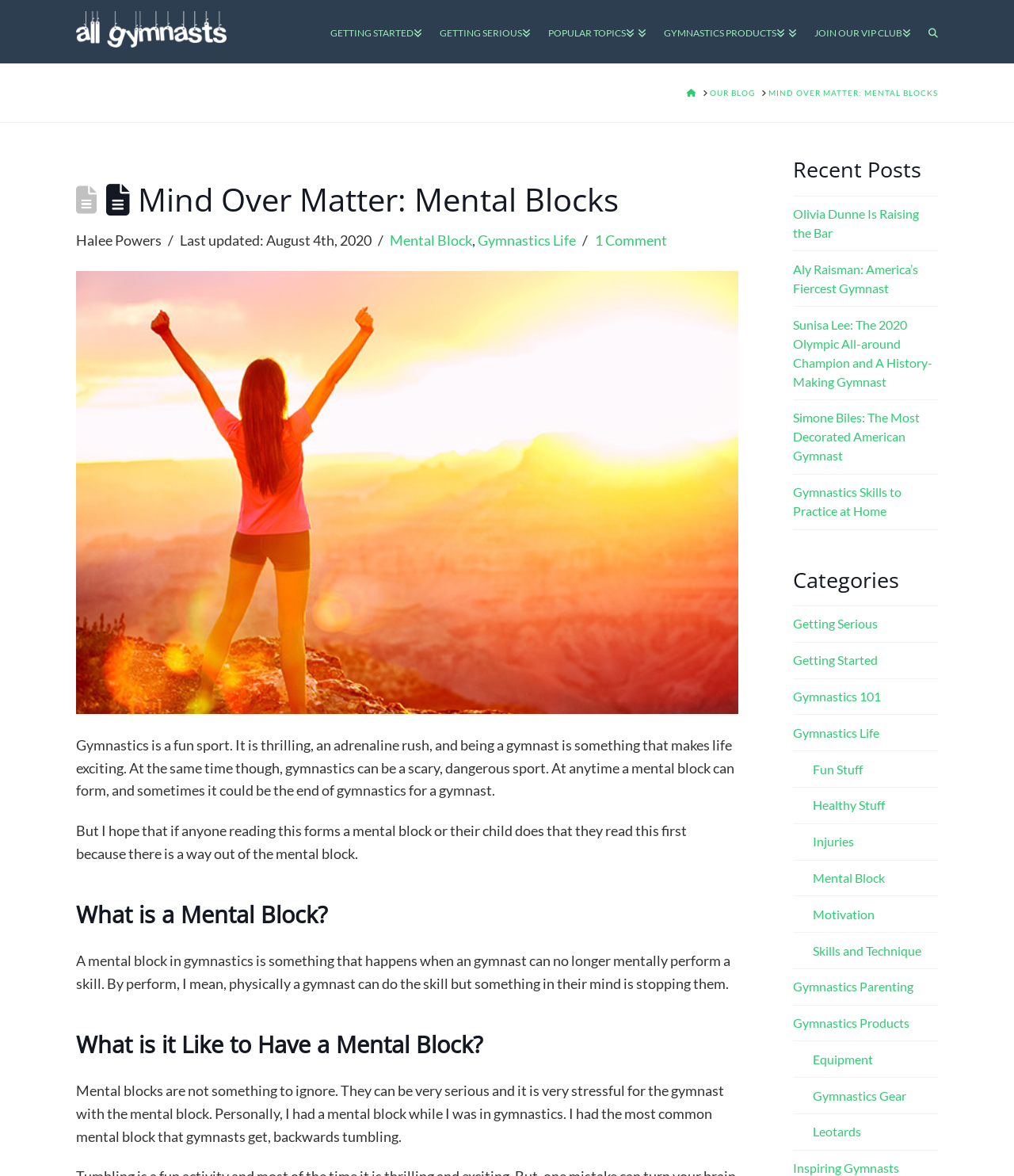Locate the bounding box of the UI element with the following description: "Mental Block".

[0.802, 0.739, 0.873, 0.755]